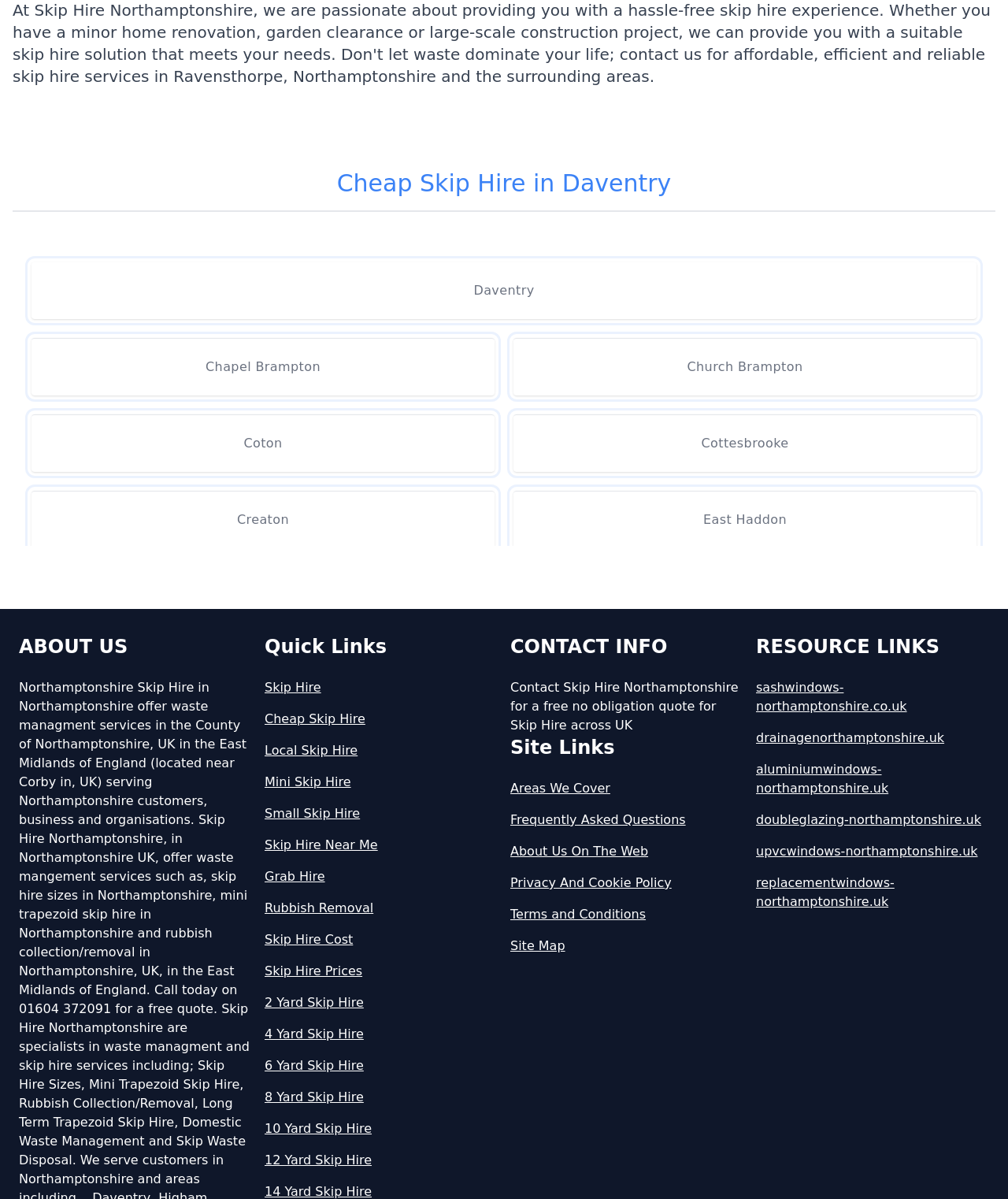Please indicate the bounding box coordinates for the clickable area to complete the following task: "Check the 'Terms and Conditions' of the website". The coordinates should be specified as four float numbers between 0 and 1, i.e., [left, top, right, bottom].

[0.506, 0.755, 0.738, 0.771]